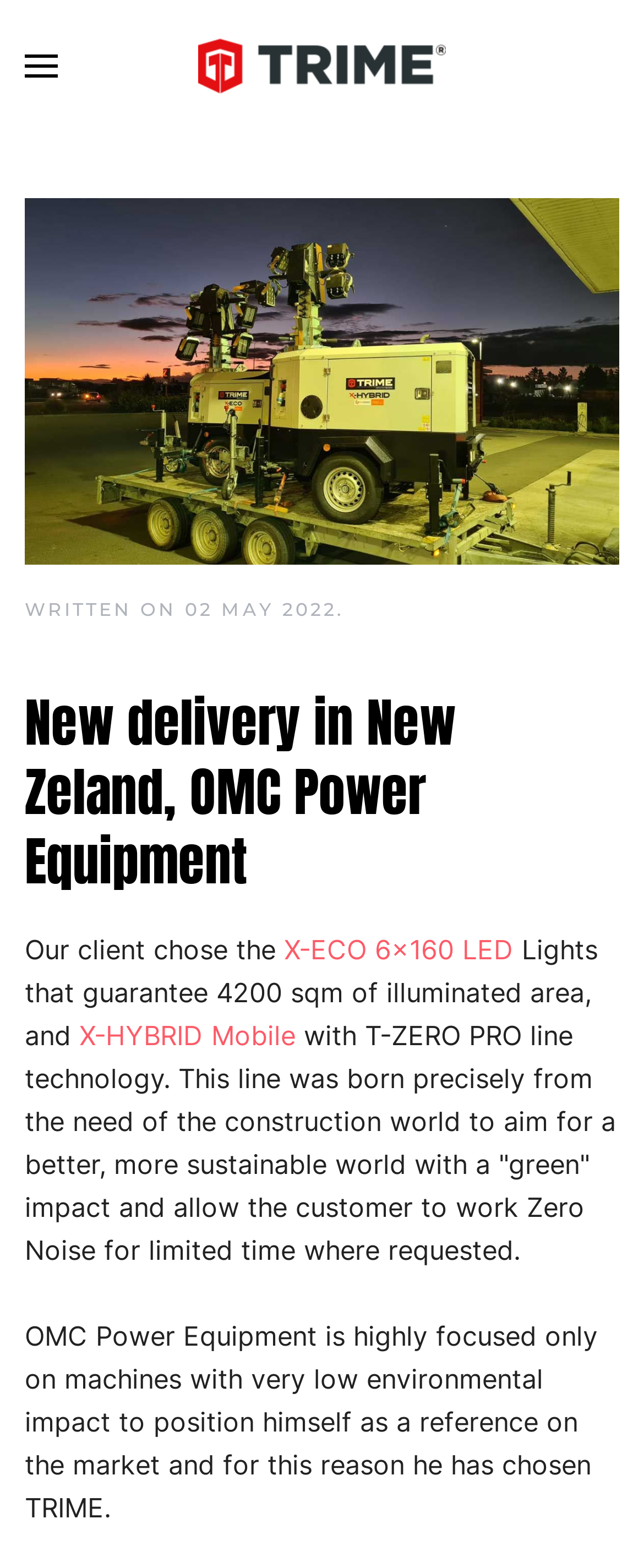What is the name of the product mentioned in the article?
Please give a well-detailed answer to the question.

The name of the product mentioned in the article is X-ECO 6x160 LED, which is a type of lighting tower, as mentioned in the link 'X-ECO 6x160 LED'.